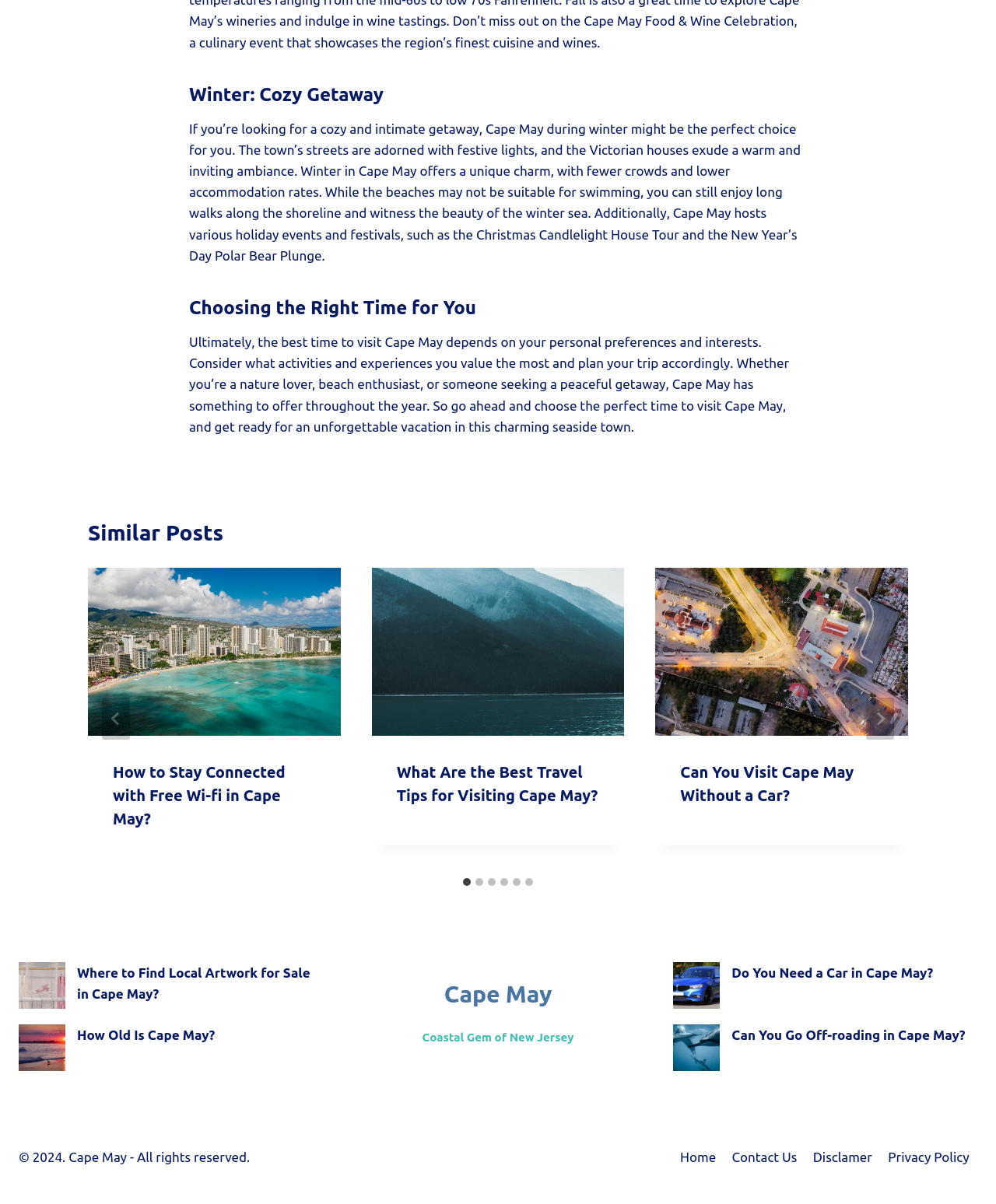Please identify the bounding box coordinates of the element that needs to be clicked to execute the following command: "Read the article 'How to Stay Connected with Free Wi-fi in Cape May?'". Provide the bounding box using four float numbers between 0 and 1, formatted as [left, top, right, bottom].

[0.088, 0.472, 0.342, 0.611]